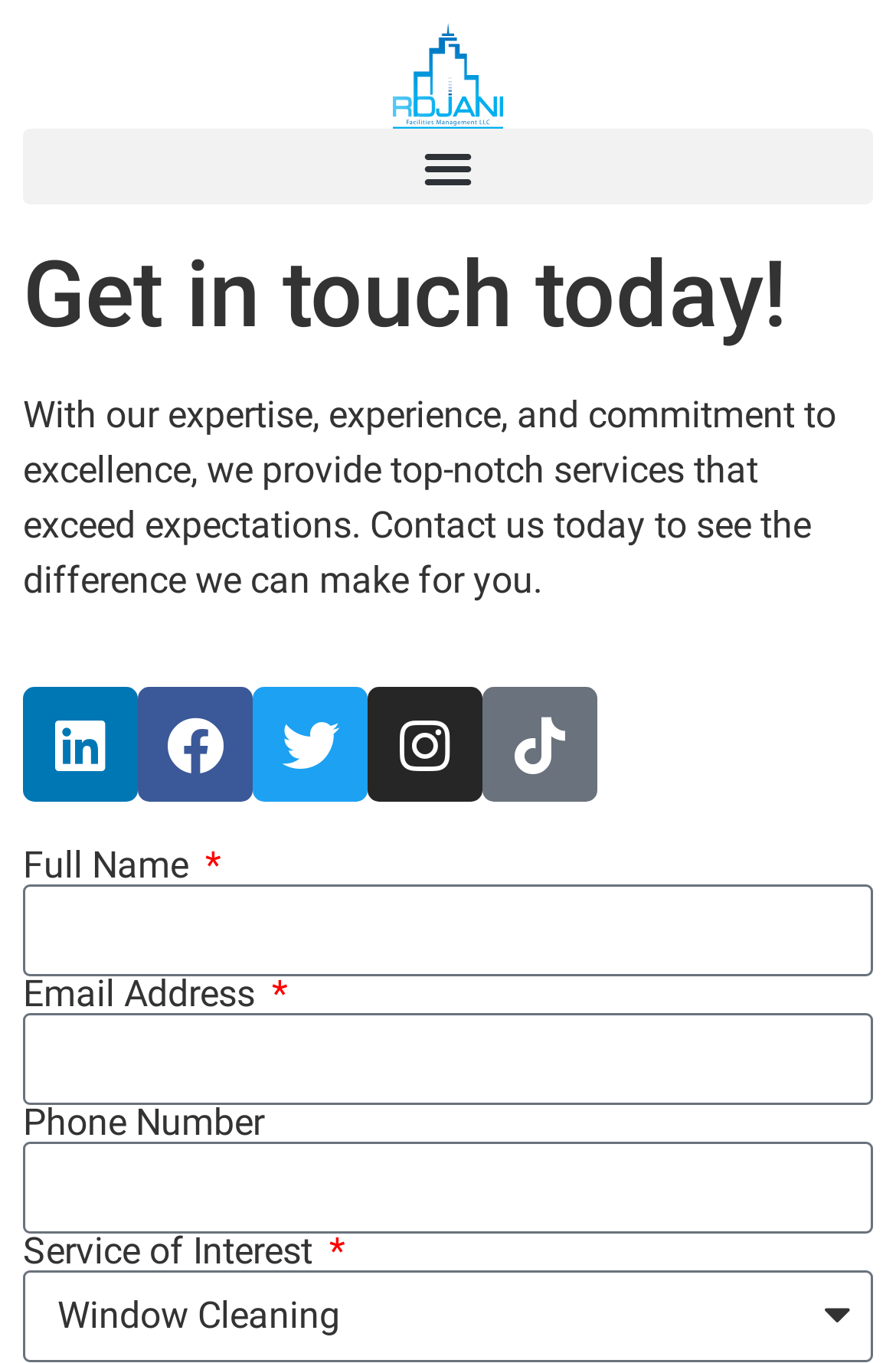By analyzing the image, answer the following question with a detailed response: What is the required information to get a quote on this webpage?

To get a quote on this webpage, users are required to input their full name and email address. These fields are marked with an asterisk (*) to indicate that they are mandatory.